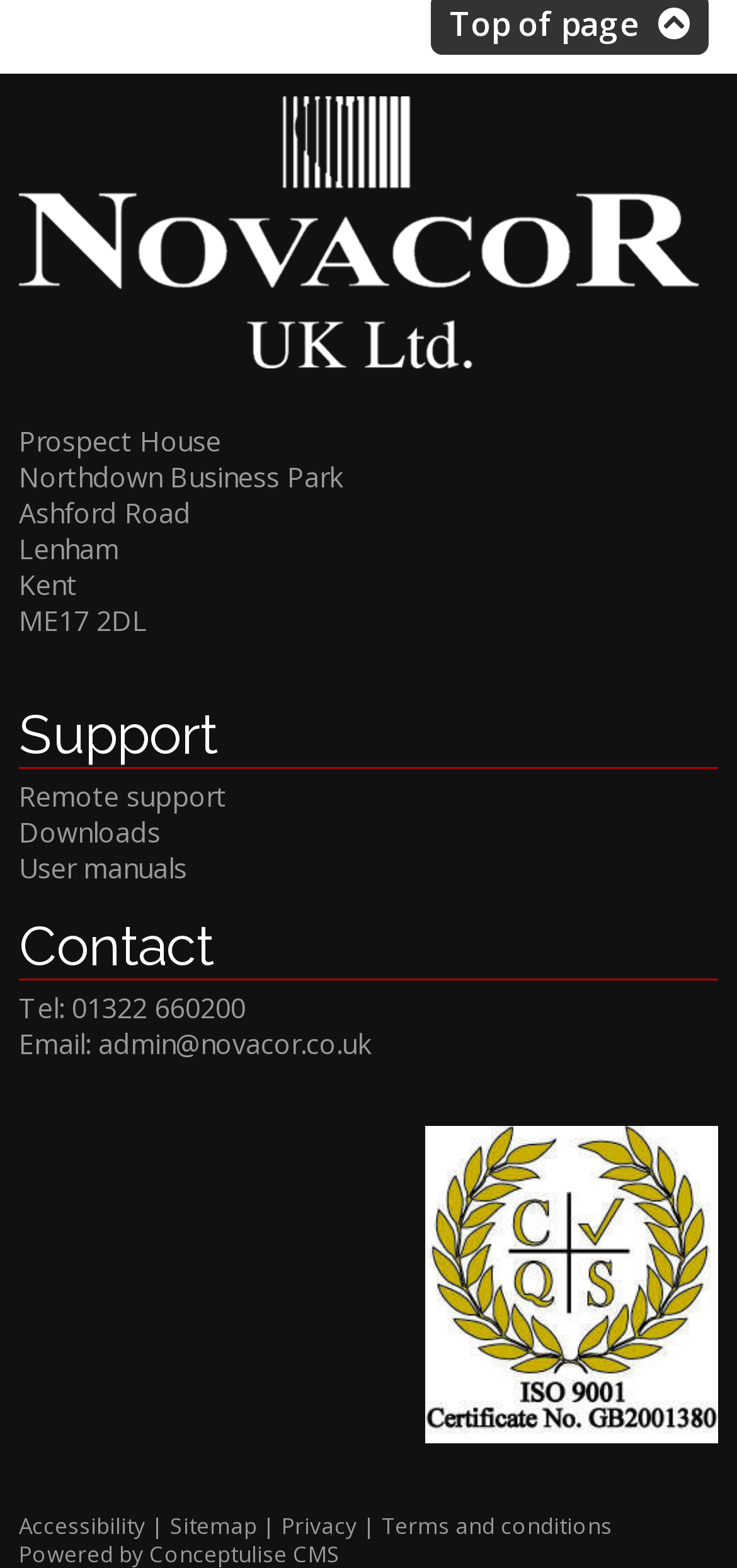What certification does the company have?
Please provide a single word or phrase as the answer based on the screenshot.

ISO 9001